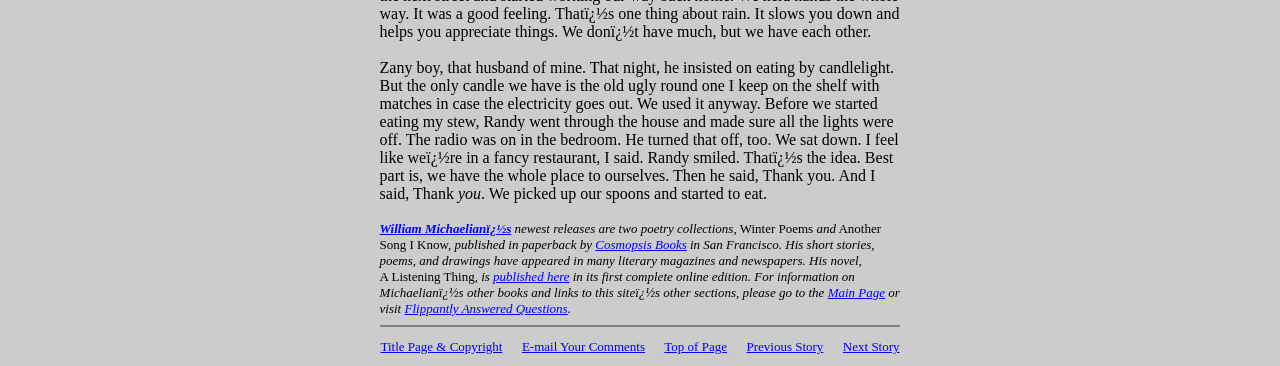Who is the author of the story?
Kindly offer a detailed explanation using the data available in the image.

The webpage does not explicitly mention the author of the story, but it does mention 'William Michaelian' as the author of poetry collections and a novel.